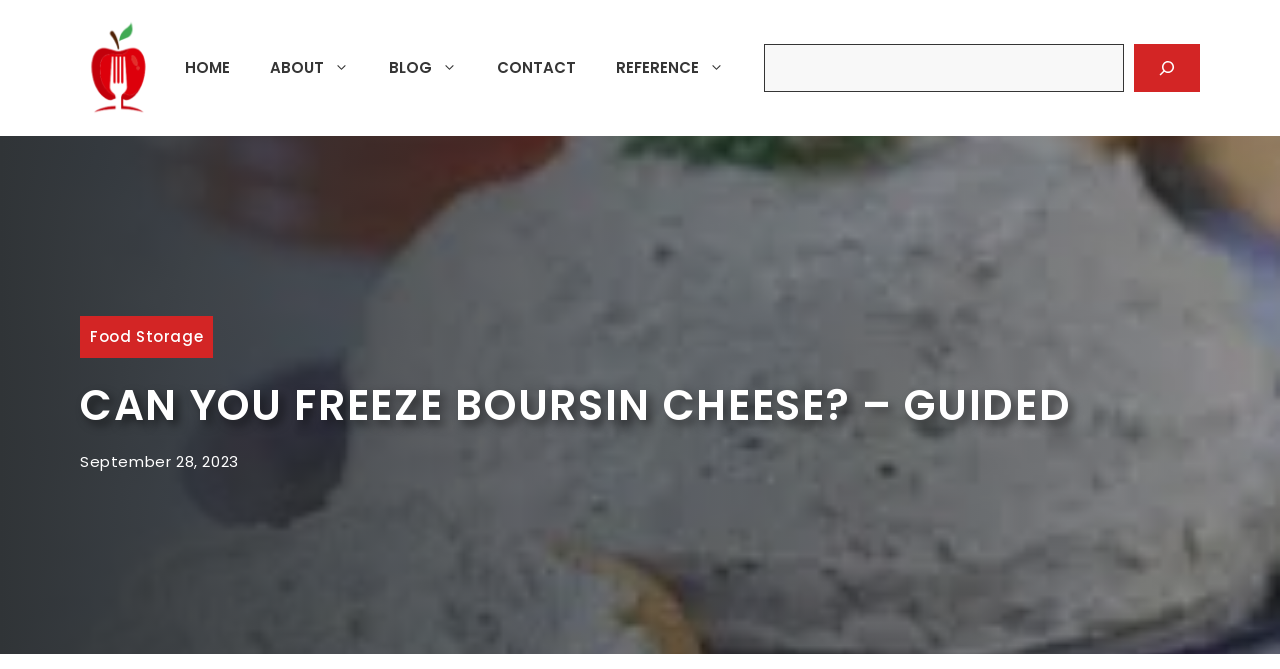Determine the bounding box coordinates of the region I should click to achieve the following instruction: "check the publication date". Ensure the bounding box coordinates are four float numbers between 0 and 1, i.e., [left, top, right, bottom].

[0.062, 0.675, 0.187, 0.706]